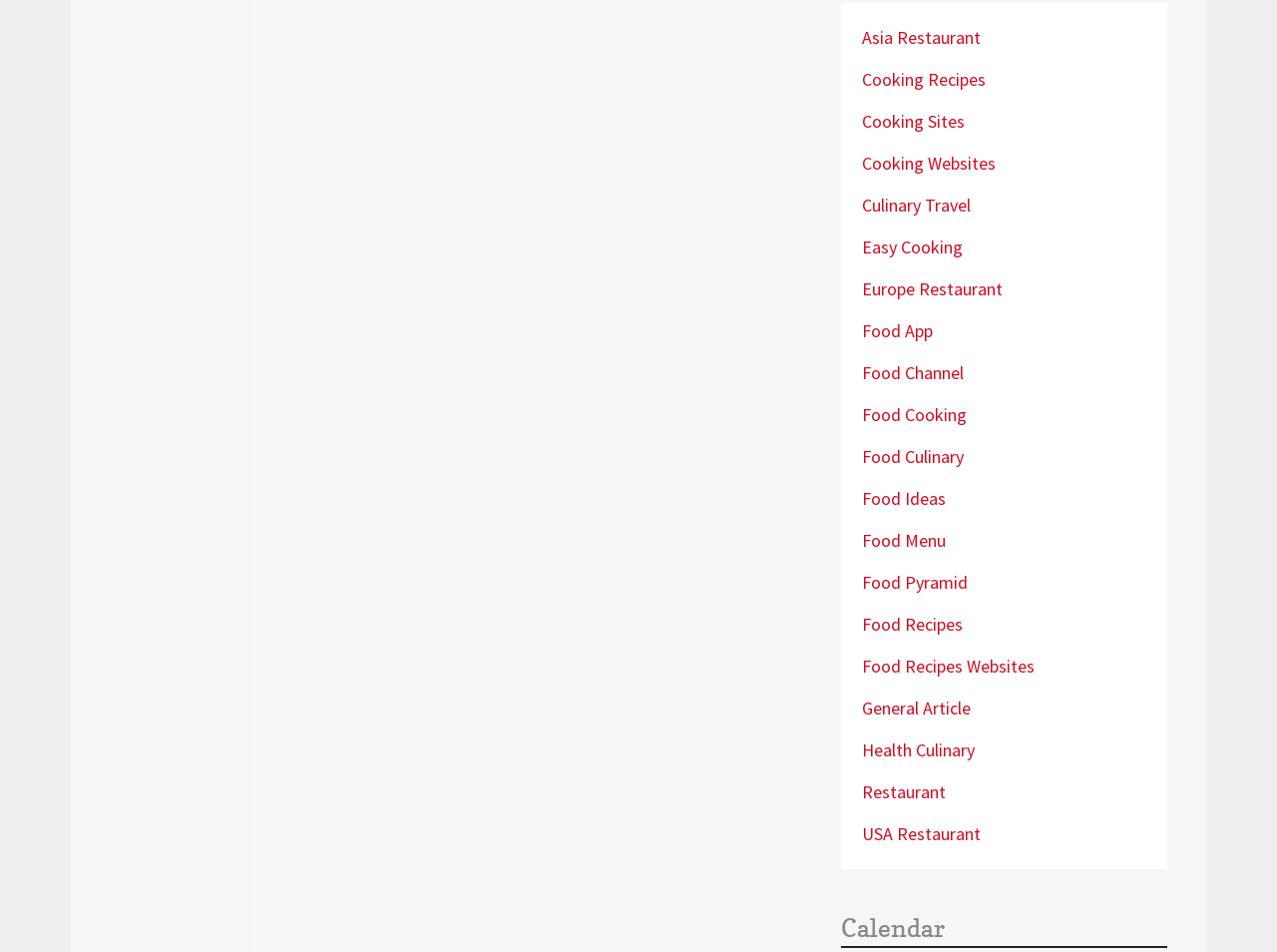Please identify the bounding box coordinates of the element that needs to be clicked to perform the following instruction: "explore Food Recipes".

[0.675, 0.644, 0.754, 0.668]